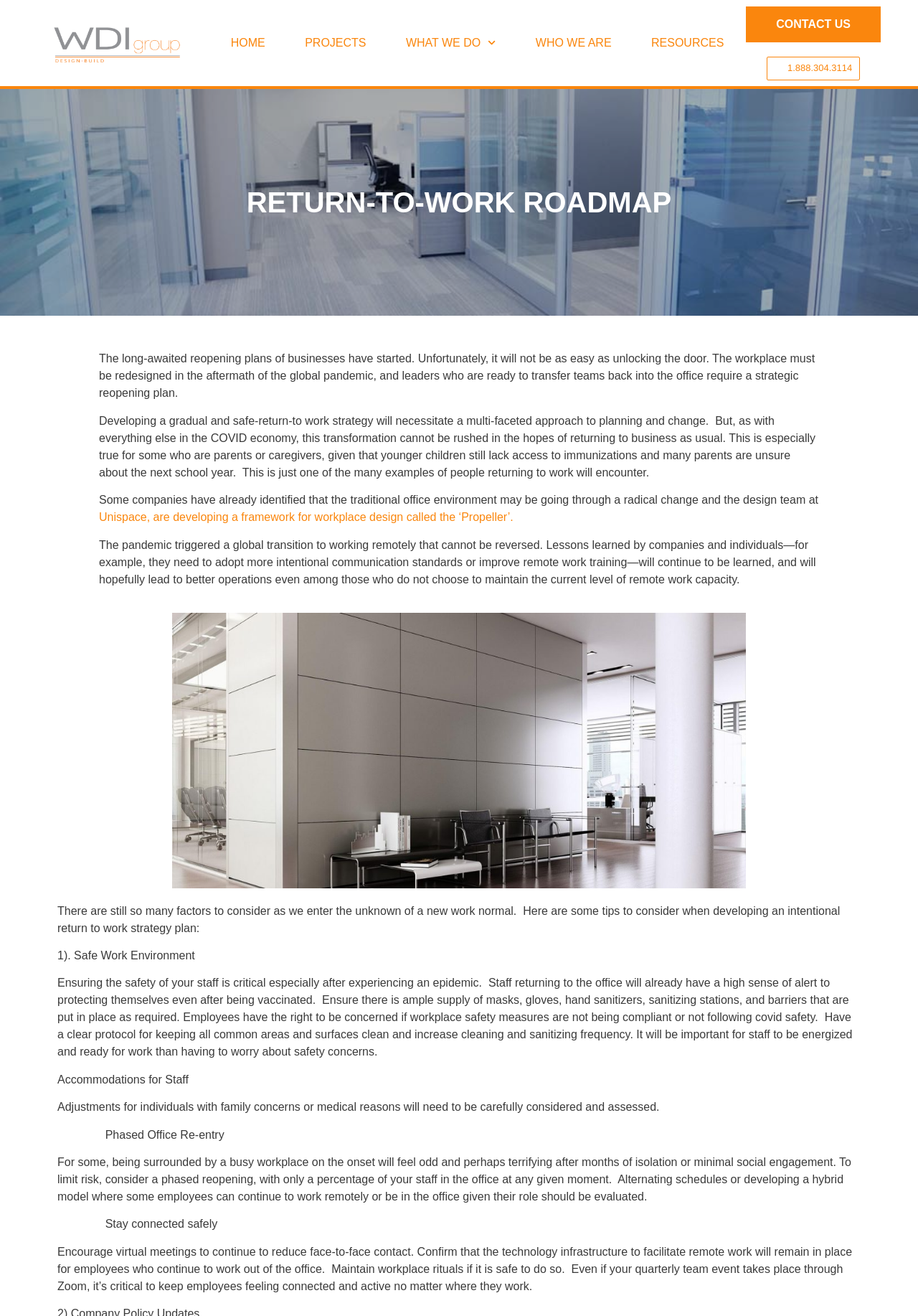Please identify the bounding box coordinates of the element on the webpage that should be clicked to follow this instruction: "Click the PROJECTS link". The bounding box coordinates should be given as four float numbers between 0 and 1, formatted as [left, top, right, bottom].

[0.311, 0.02, 0.42, 0.045]